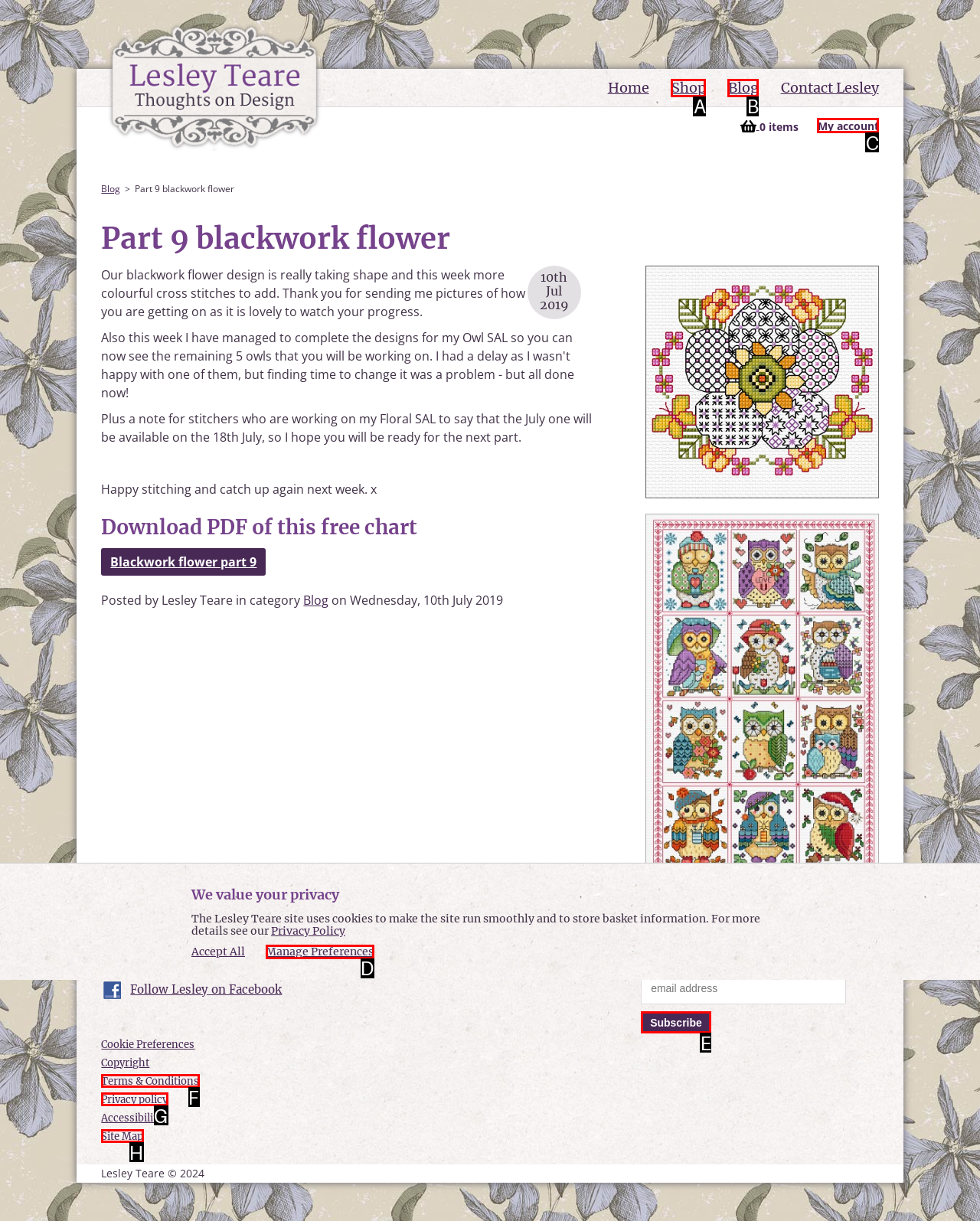Select the correct option based on the description: Terms & Conditions
Answer directly with the option’s letter.

F